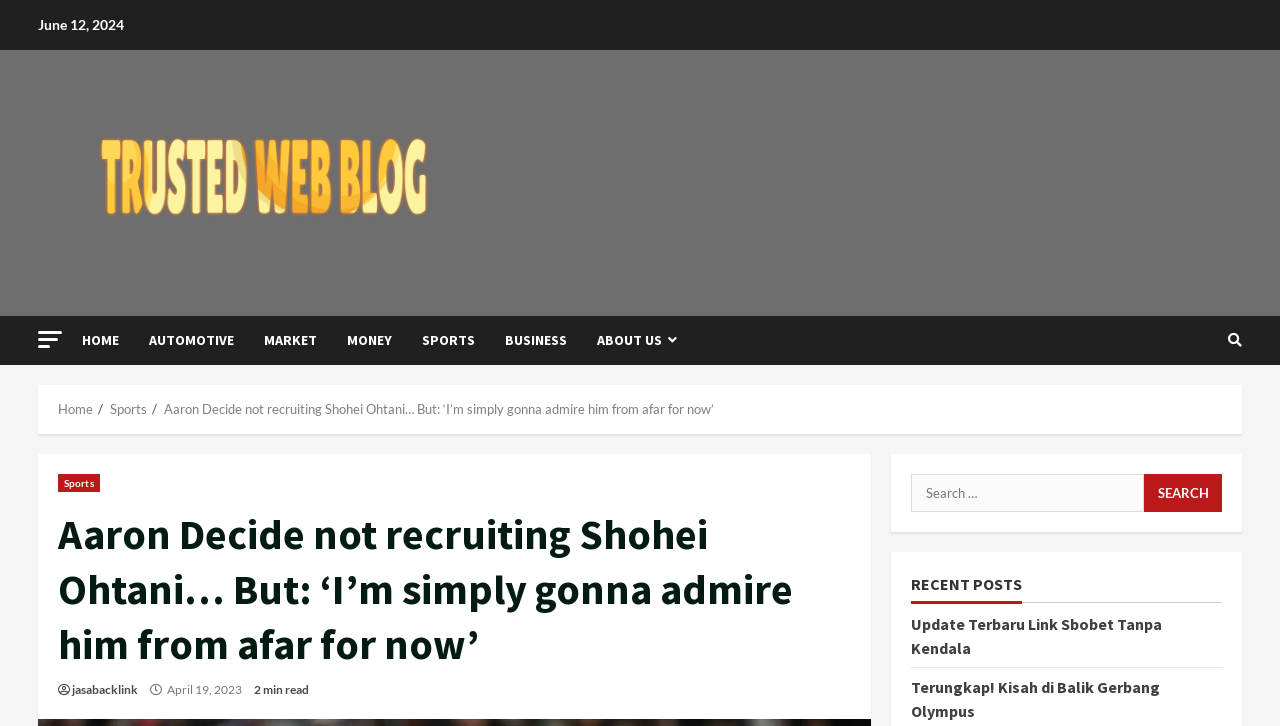From the webpage screenshot, predict the bounding box of the UI element that matches this description: "About Us".

[0.455, 0.435, 0.529, 0.503]